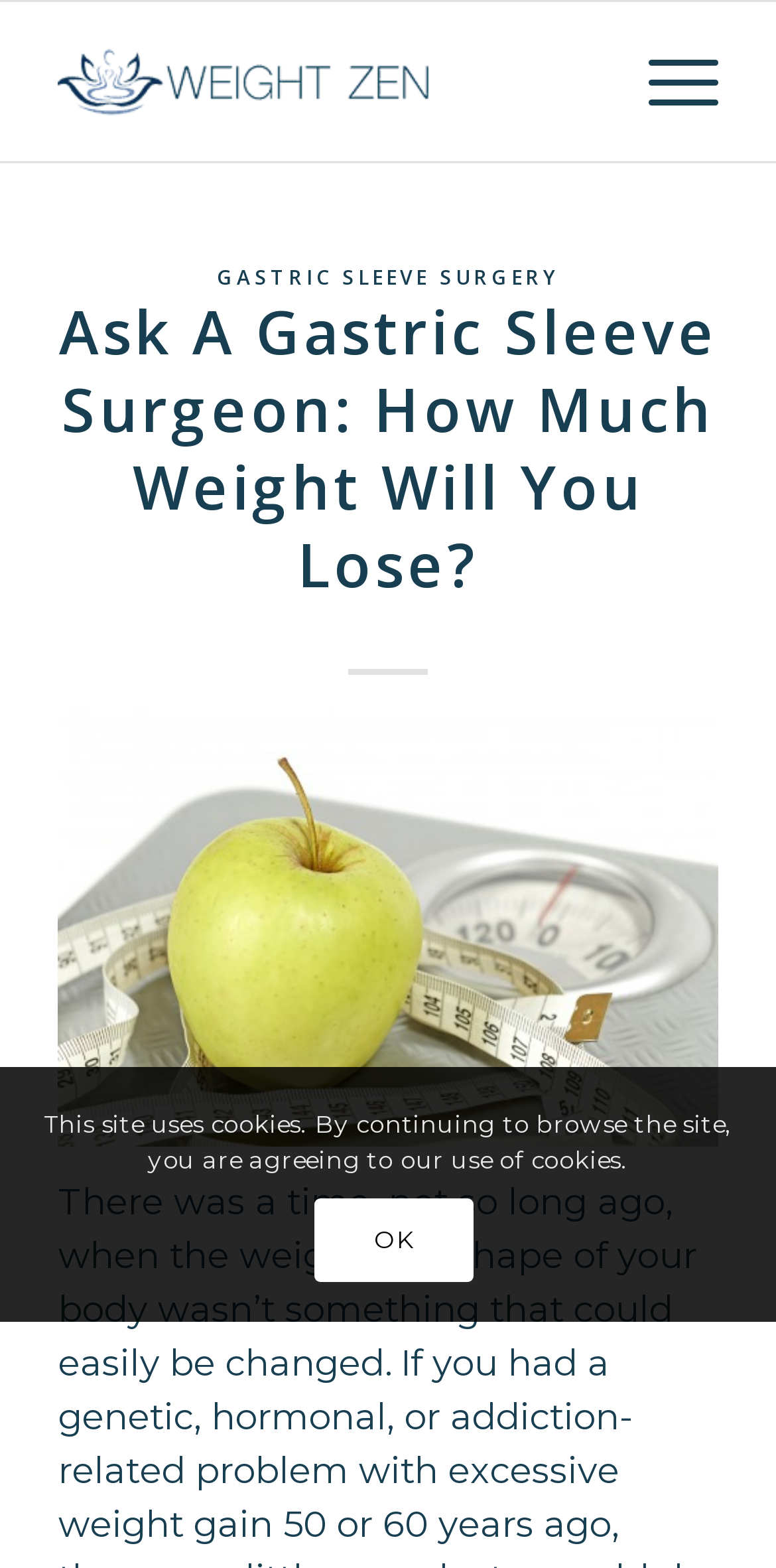Can you determine the main header of this webpage?

Ask A Gastric Sleeve Surgeon: How Much Weight Will You Lose?